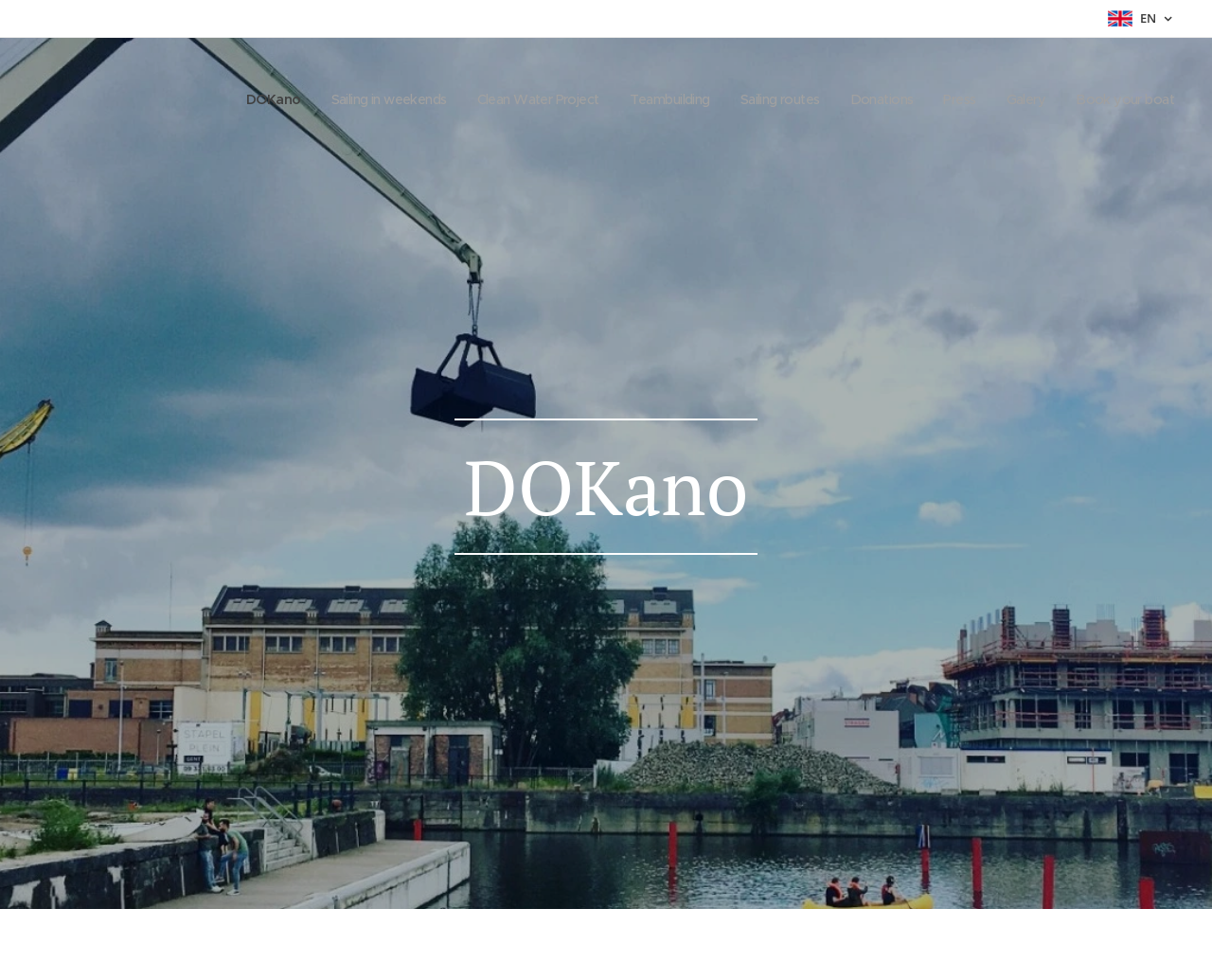Specify the bounding box coordinates of the element's region that should be clicked to achieve the following instruction: "View Sailing in weekends". The bounding box coordinates consist of four float numbers between 0 and 1, in the format [left, top, right, bottom].

[0.216, 0.077, 0.345, 0.126]